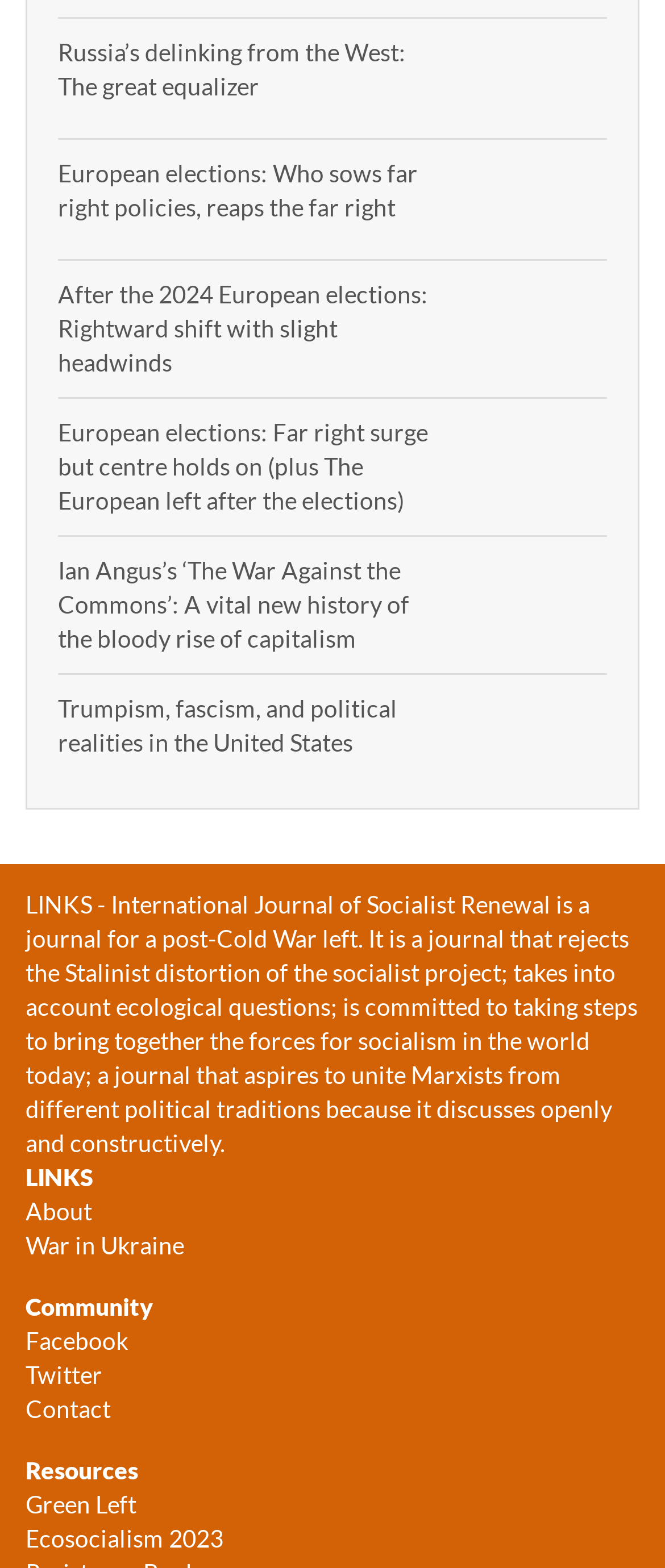Please determine the bounding box coordinates, formatted as (top-left x, top-left y, bottom-right x, bottom-right y), with all values as floating point numbers between 0 and 1. Identify the bounding box of the region described as: alt="income inequality US Russia"

[0.695, 0.023, 0.913, 0.077]